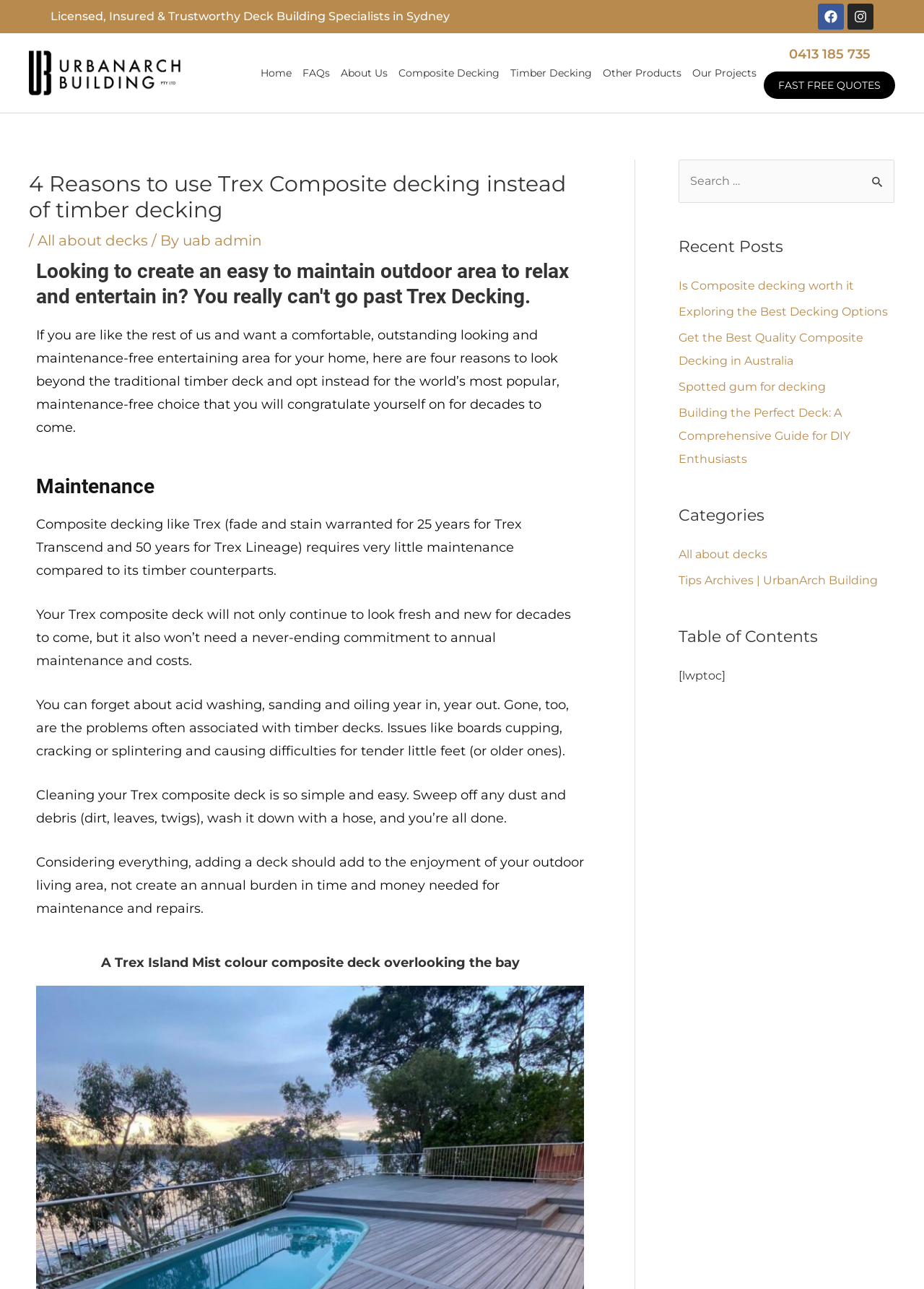What is the topic of the recent post 'Is Composite decking worth it'?
Using the image as a reference, deliver a detailed and thorough answer to the question.

I found the recent post 'Is Composite decking worth it' under the 'Recent Posts' section, and based on the title, I inferred that the topic is related to composite decking.